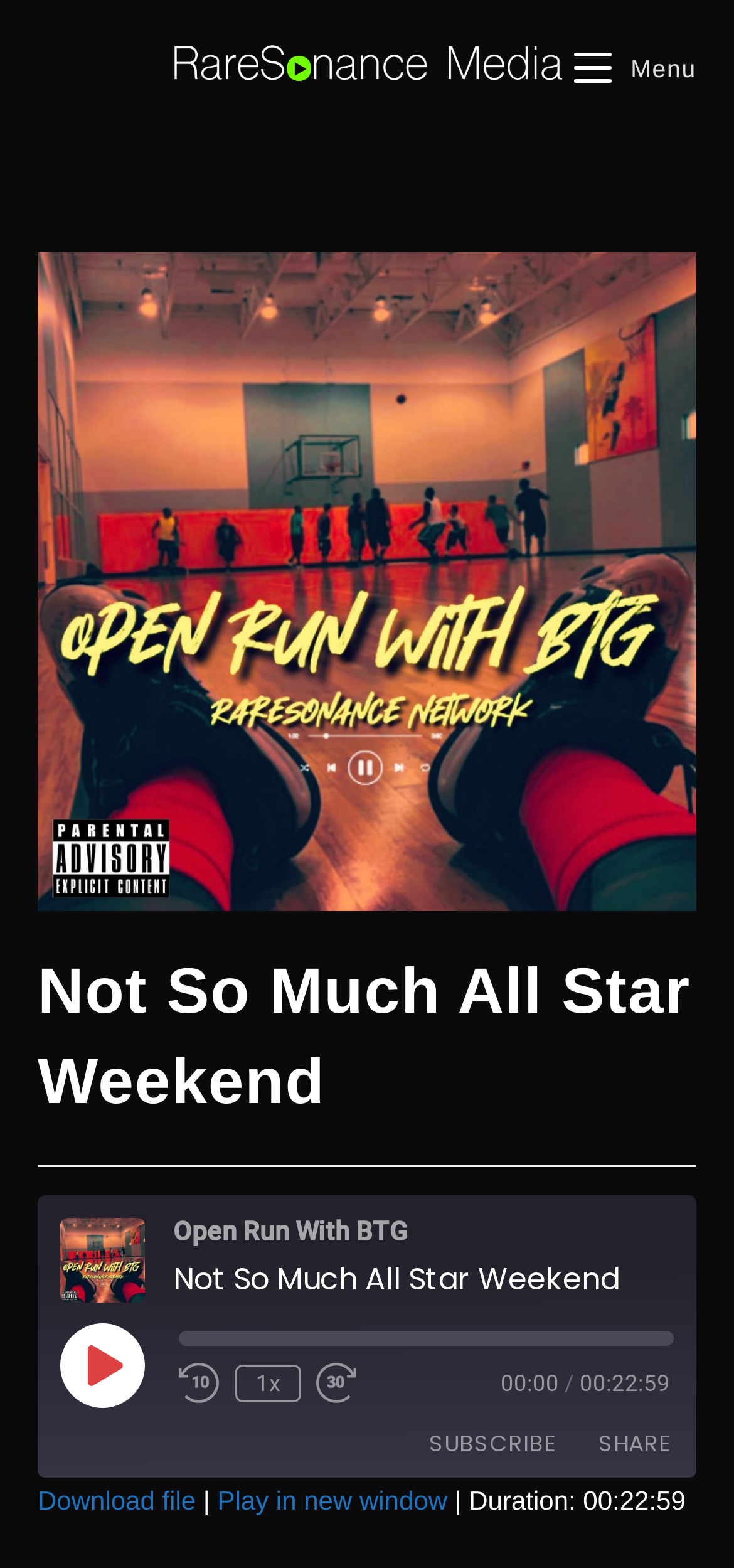Please indicate the bounding box coordinates of the element's region to be clicked to achieve the instruction: "Click the 'SUBSCRIBE' button". Provide the coordinates as four float numbers between 0 and 1, i.e., [left, top, right, bottom].

[0.559, 0.904, 0.782, 0.938]